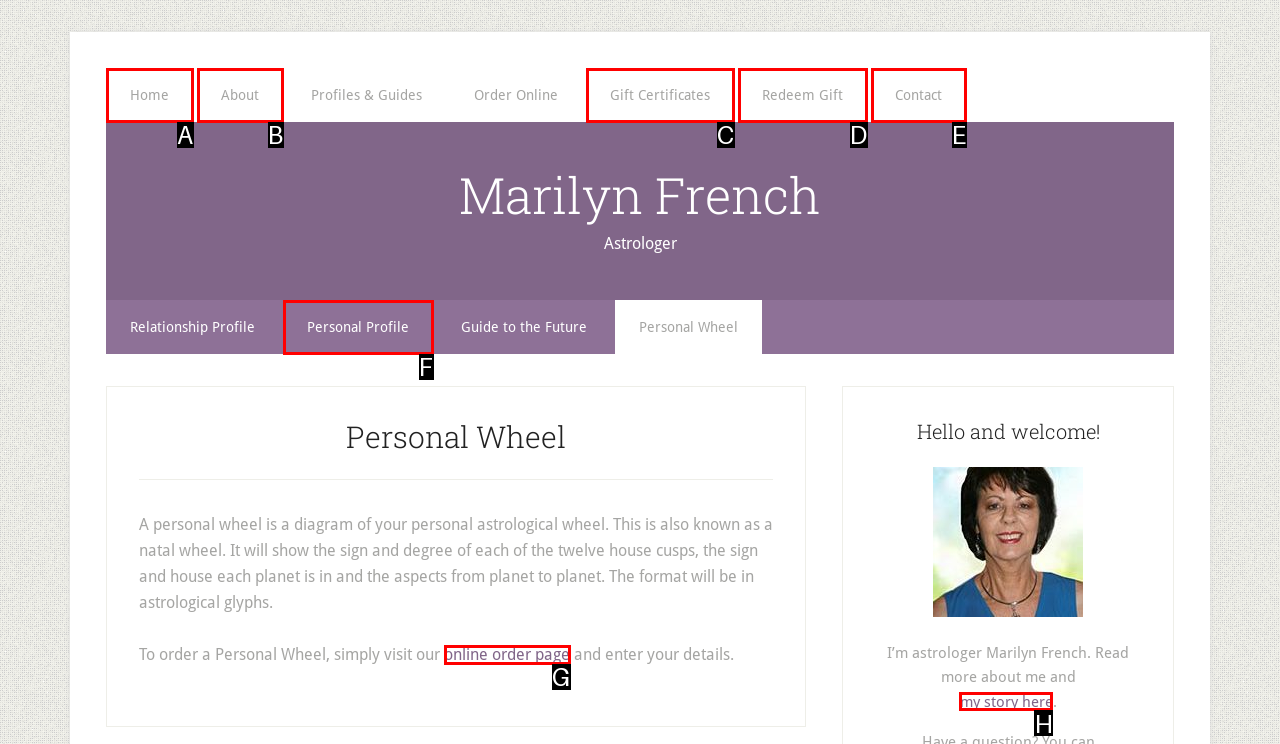Find the option that matches this description: Agentur Liebespixel
Provide the corresponding letter directly.

None